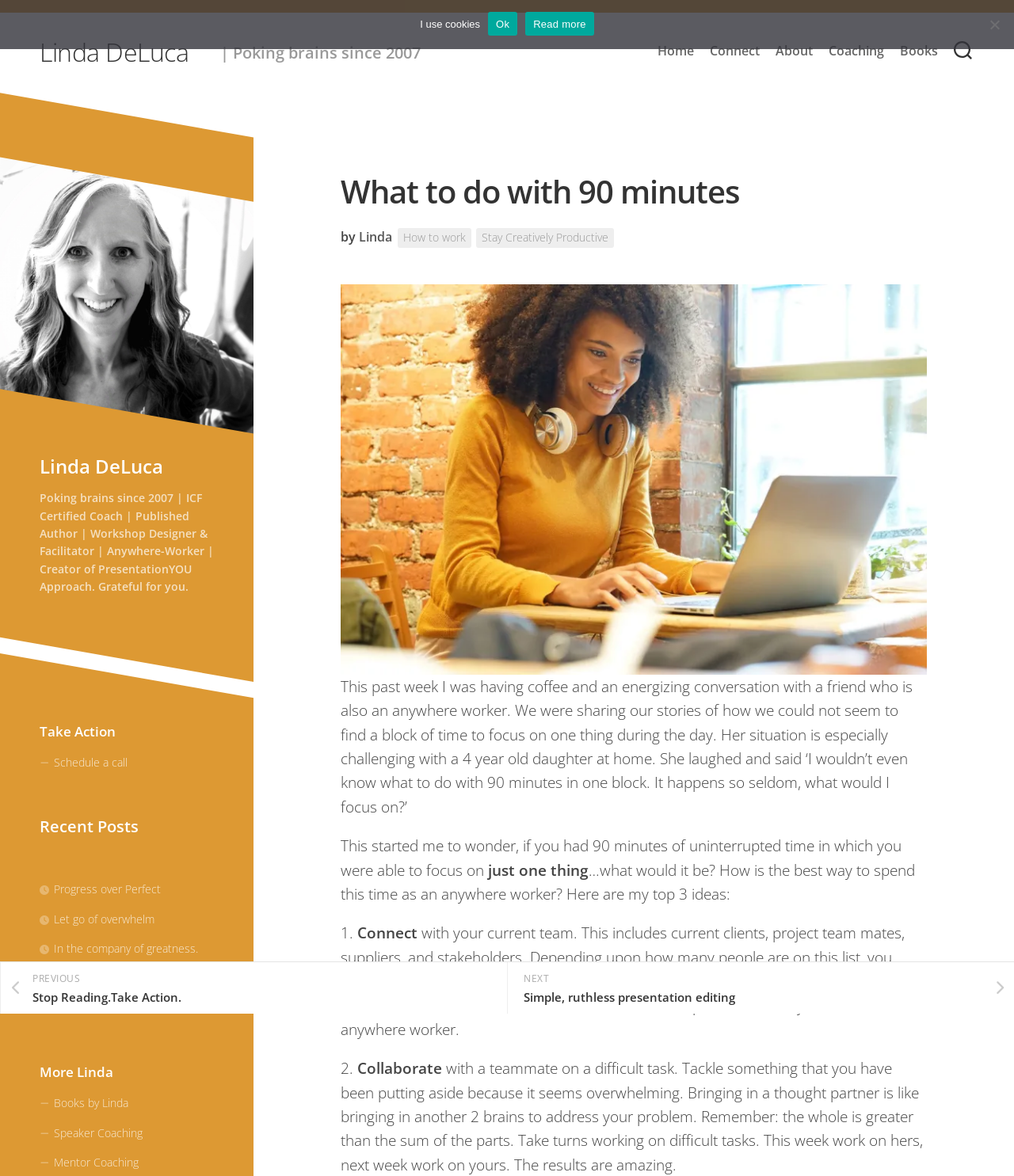Please specify the bounding box coordinates for the clickable region that will help you carry out the instruction: "View the 'Books by Linda' page".

[0.039, 0.926, 0.211, 0.951]